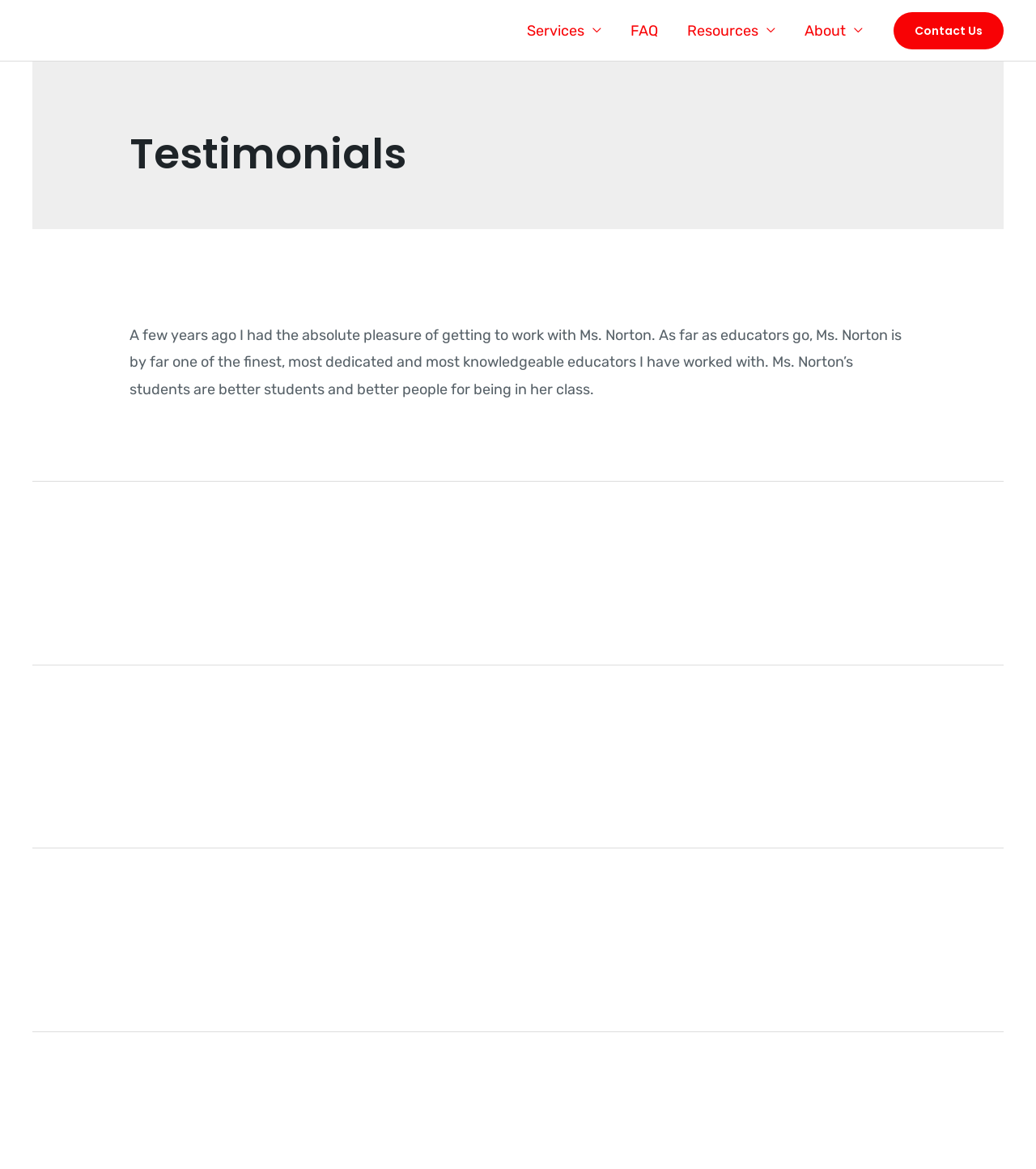Give a concise answer of one word or phrase to the question: 
What is the topic of the first testimonial?

Ms. Norton